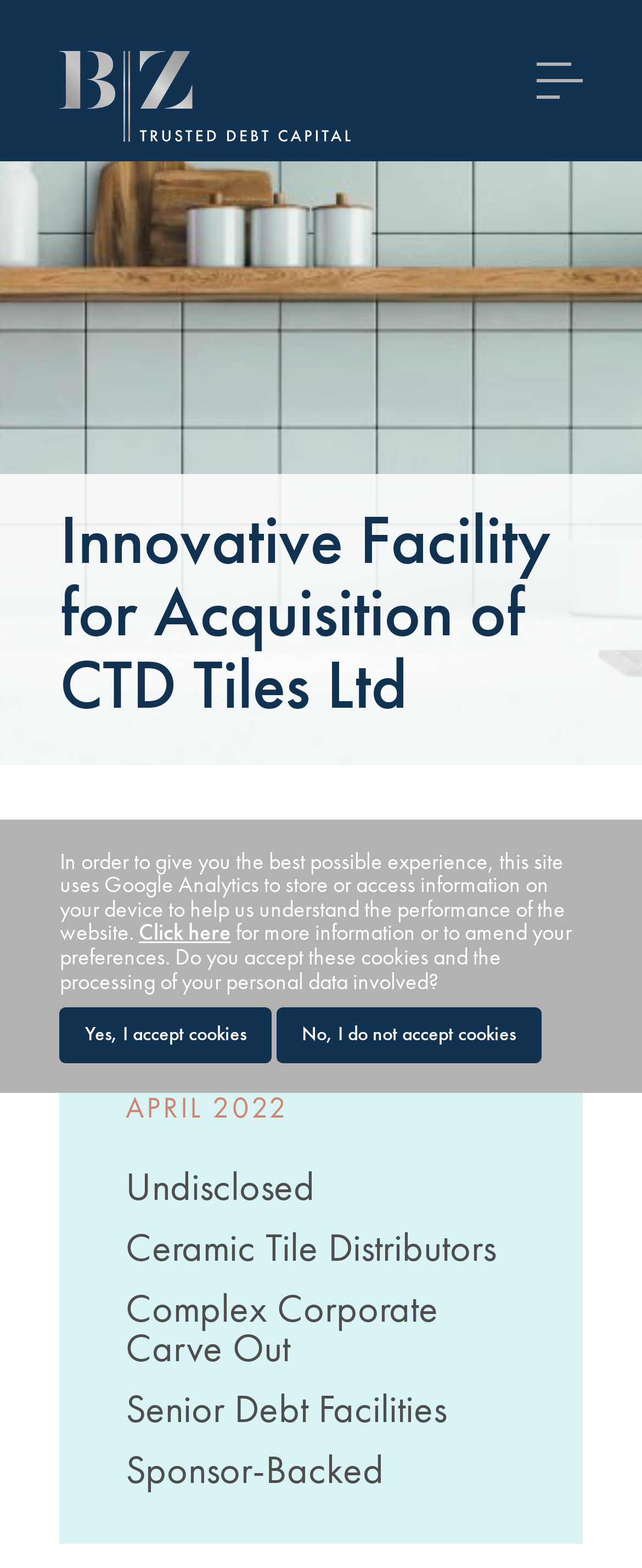Locate the bounding box coordinates of the element that should be clicked to fulfill the instruction: "Click the LOGIN button".

[0.409, 0.231, 0.591, 0.26]